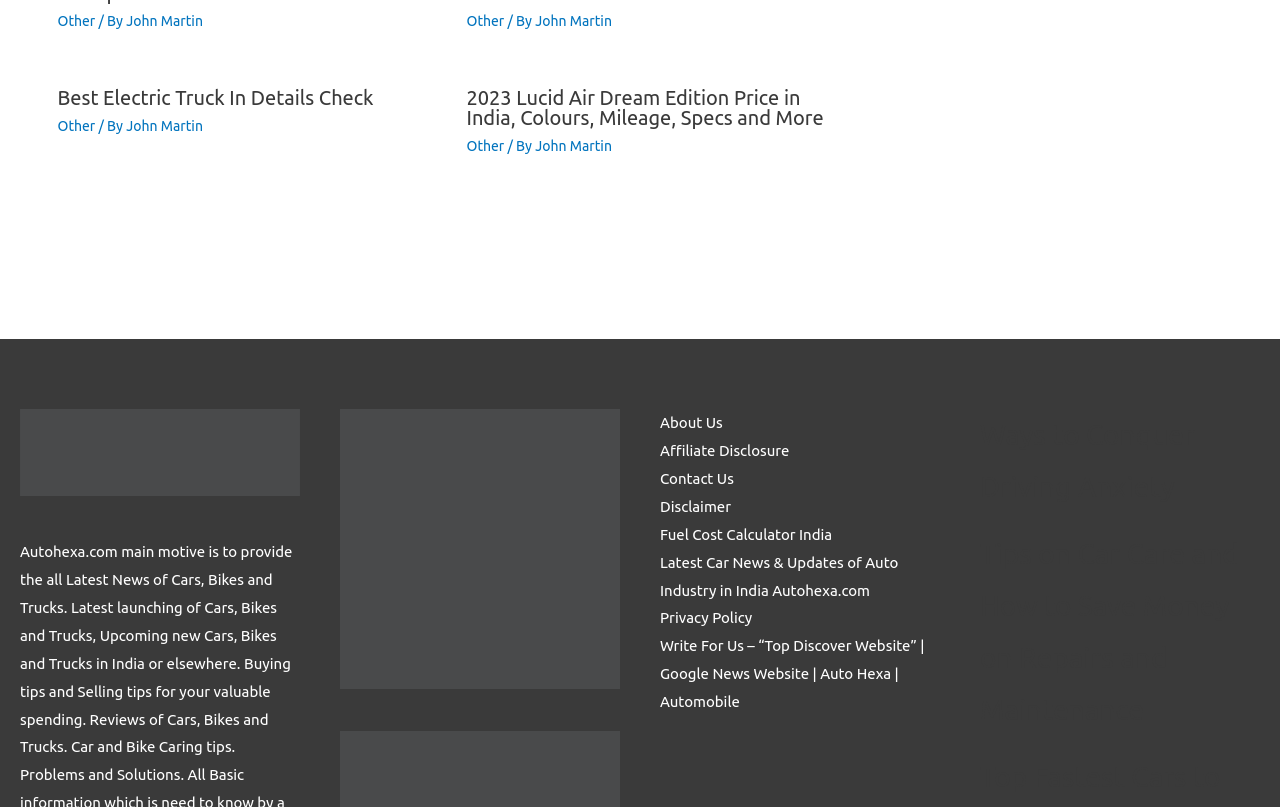Please specify the bounding box coordinates of the region to click in order to perform the following instruction: "Learn about the fuel cost calculator in India".

[0.516, 0.652, 0.65, 0.673]